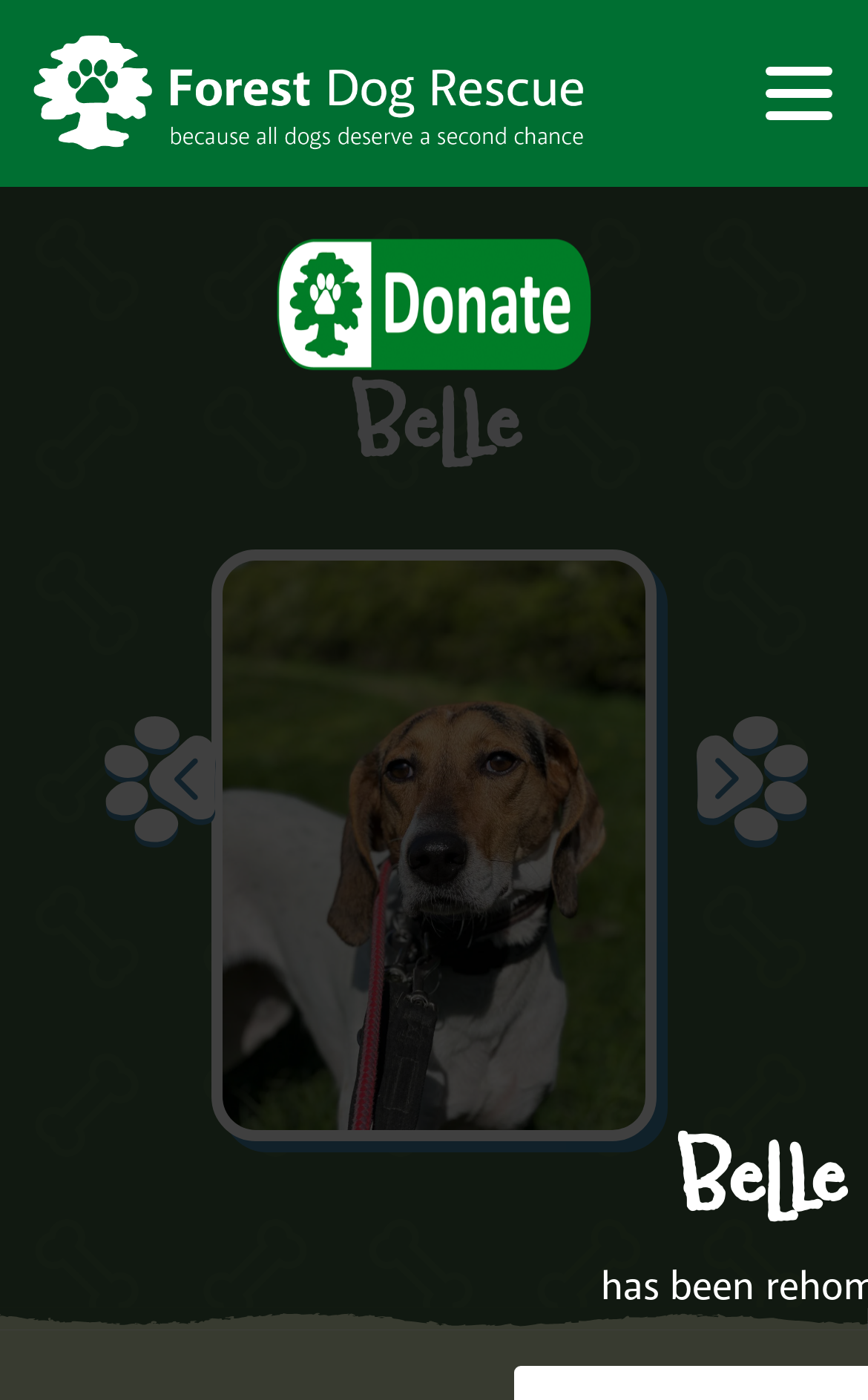What is the position of the 'Belle' heading?
Please answer the question with a detailed and comprehensive explanation.

By comparing the y1 and y2 coordinates of the 'Belle' heading elements, I found that one of them has a smaller y1 value, indicating that it is positioned above the other. The x1 and x2 coordinates suggest that it is located on the right side of the webpage.